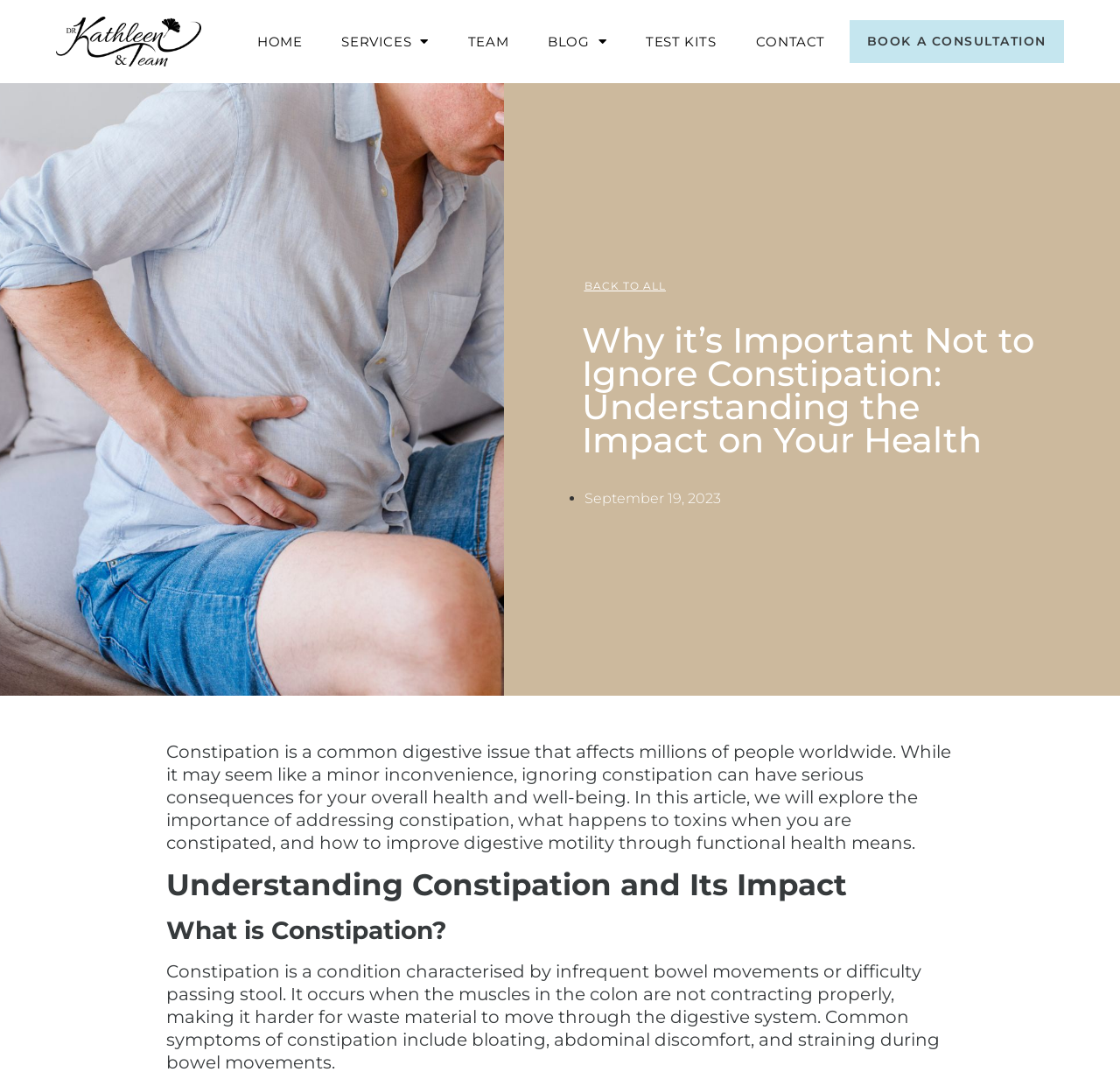What is constipation characterized by?
Analyze the image and provide a thorough answer to the question.

According to the webpage content, constipation is a condition characterized by infrequent bowel movements or difficulty passing stool, which occurs when the muscles in the colon are not contracting properly, making it harder for waste material to move through the digestive system.